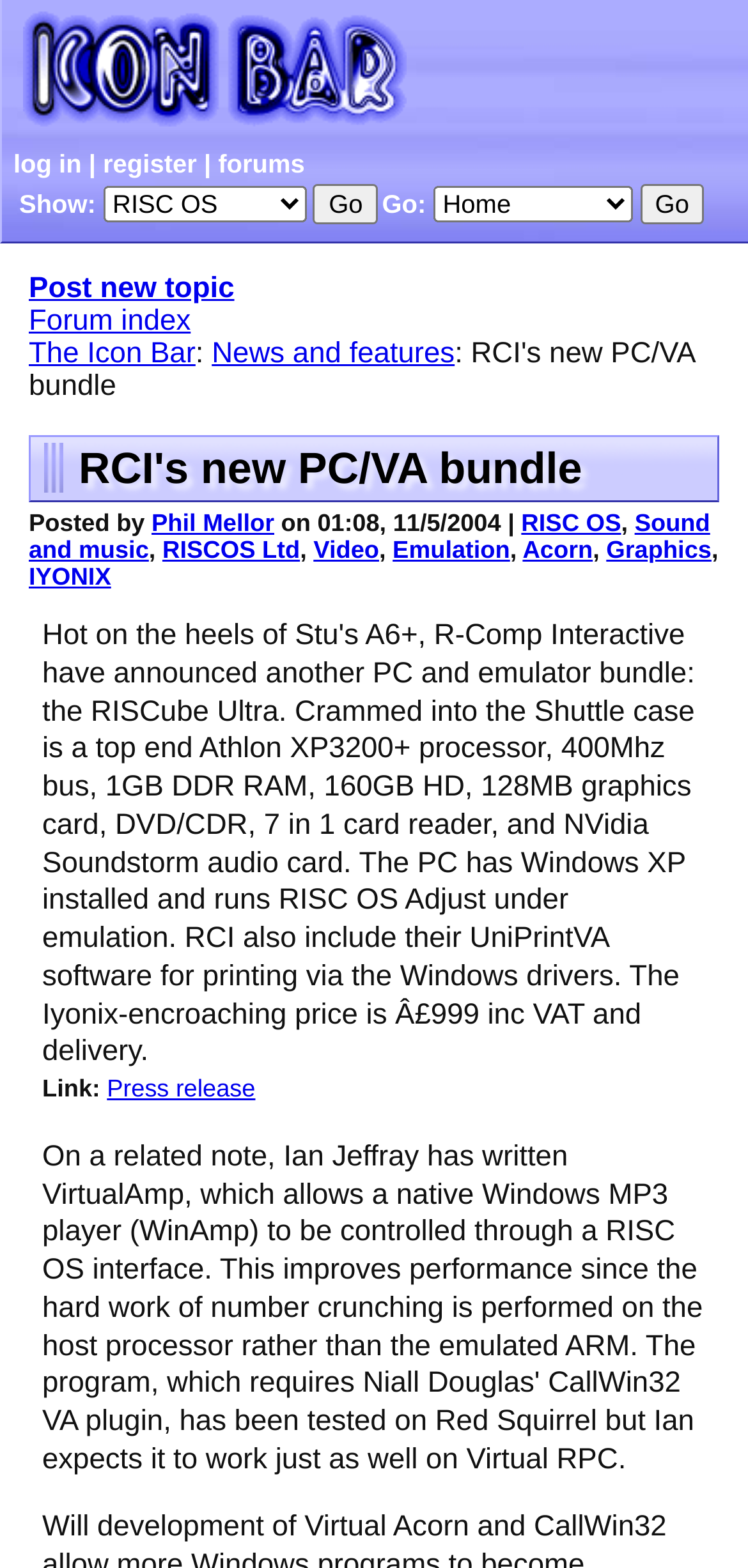Kindly provide the bounding box coordinates of the section you need to click on to fulfill the given instruction: "Click on the 'forums' link".

[0.292, 0.095, 0.407, 0.114]